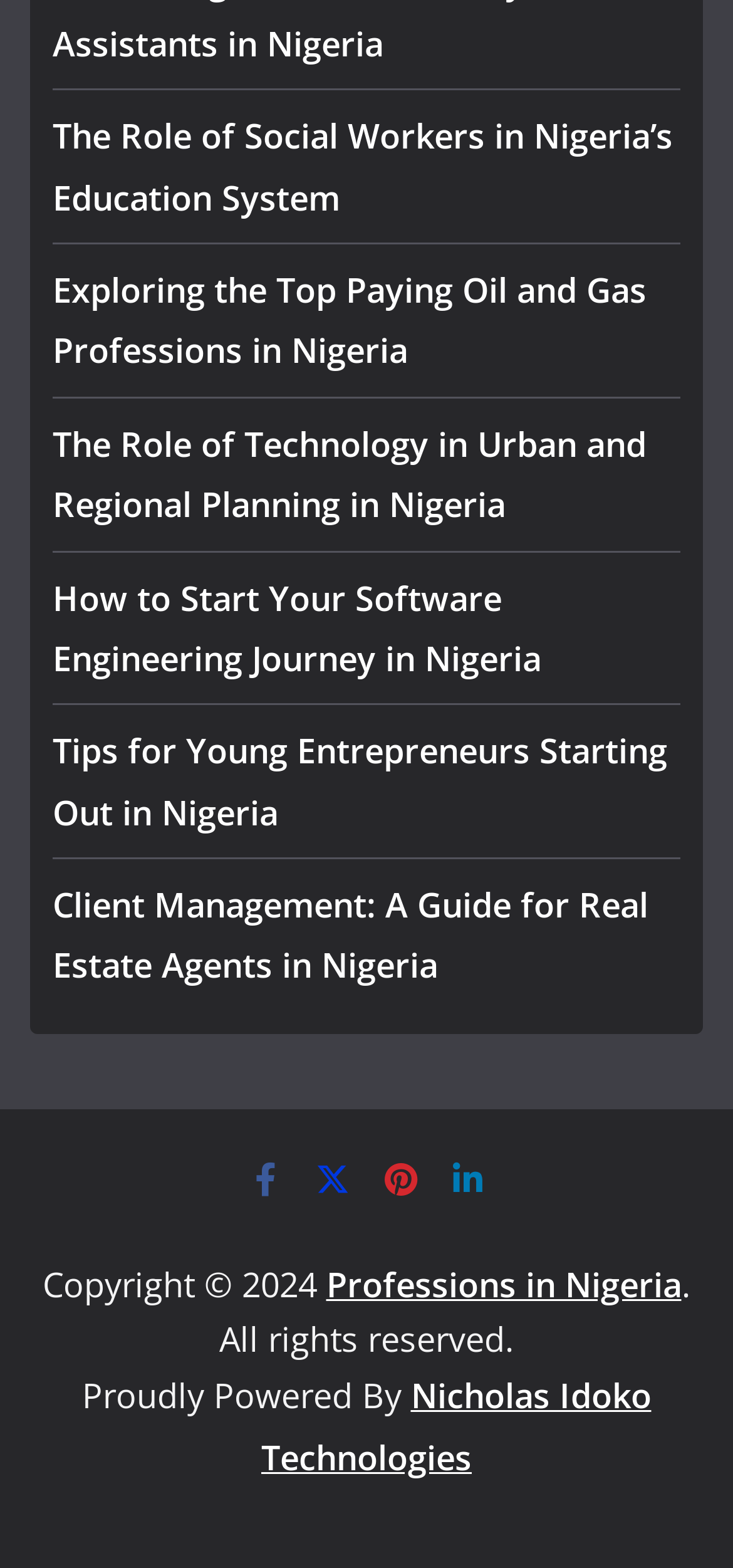Please locate the clickable area by providing the bounding box coordinates to follow this instruction: "discover Galapagos Islands".

None